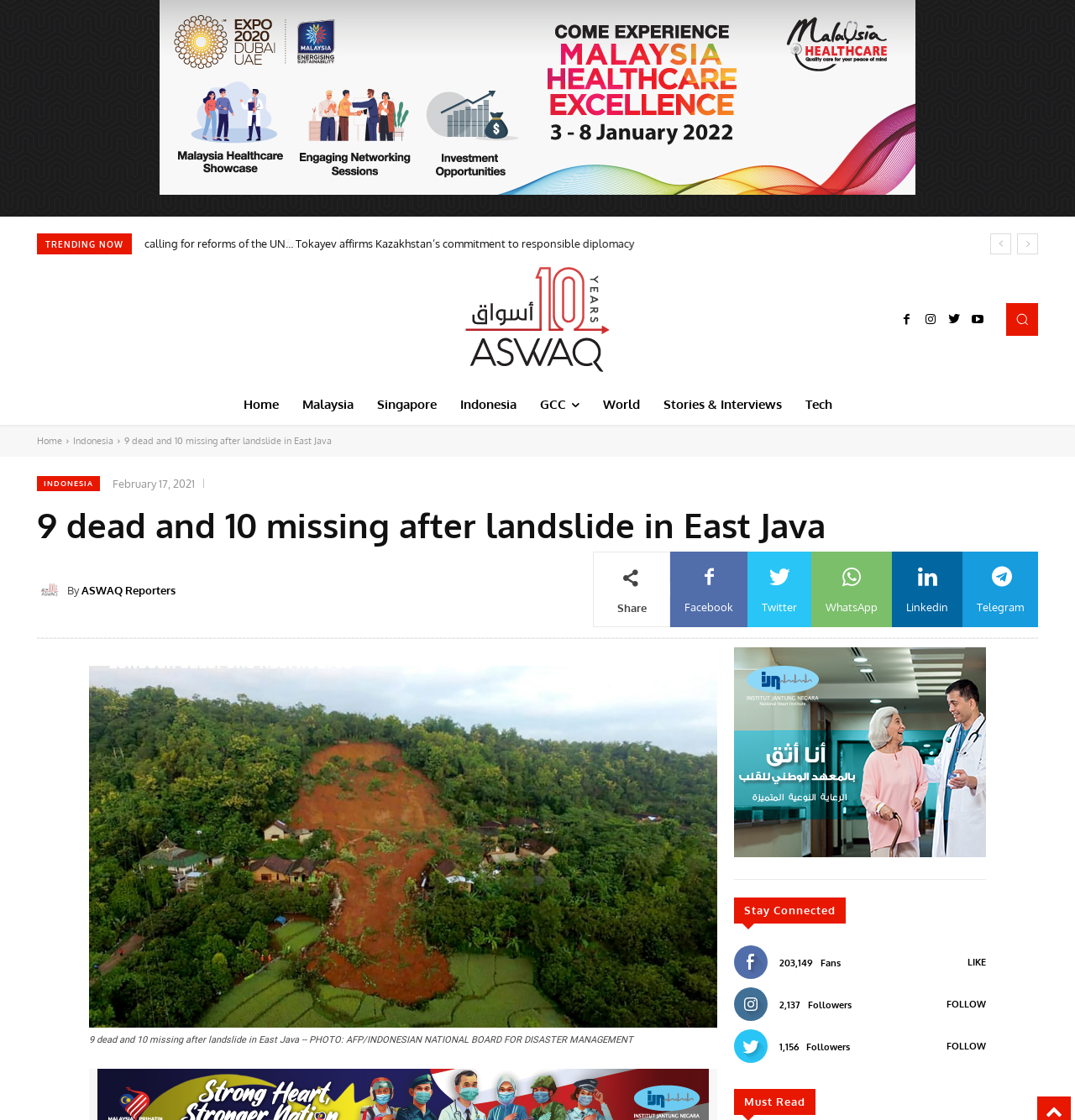What is the name of the event hosted by Kazakhstan?
Please interpret the details in the image and answer the question thoroughly.

I found the answer by reading the headings of the related news articles on the webpage. One of the headings mentions 'Enhancing heritage & culture… Kazakhstan hosts the 5th World NOMAD Games', indicating that the event hosted by Kazakhstan is the 5th World NOMAD Games.